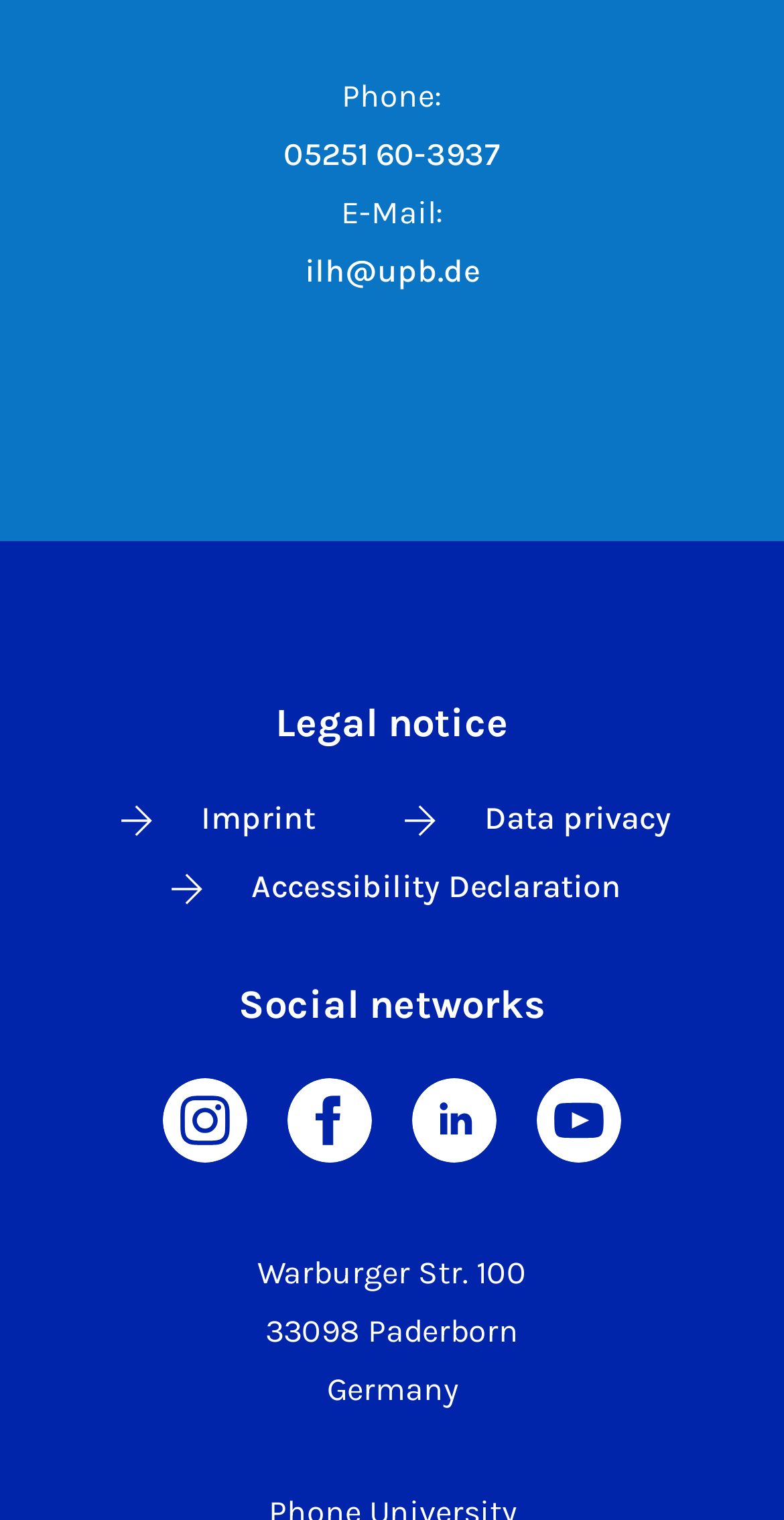Locate the bounding box of the user interface element based on this description: "ilh@upb.de".

[0.388, 0.166, 0.612, 0.191]